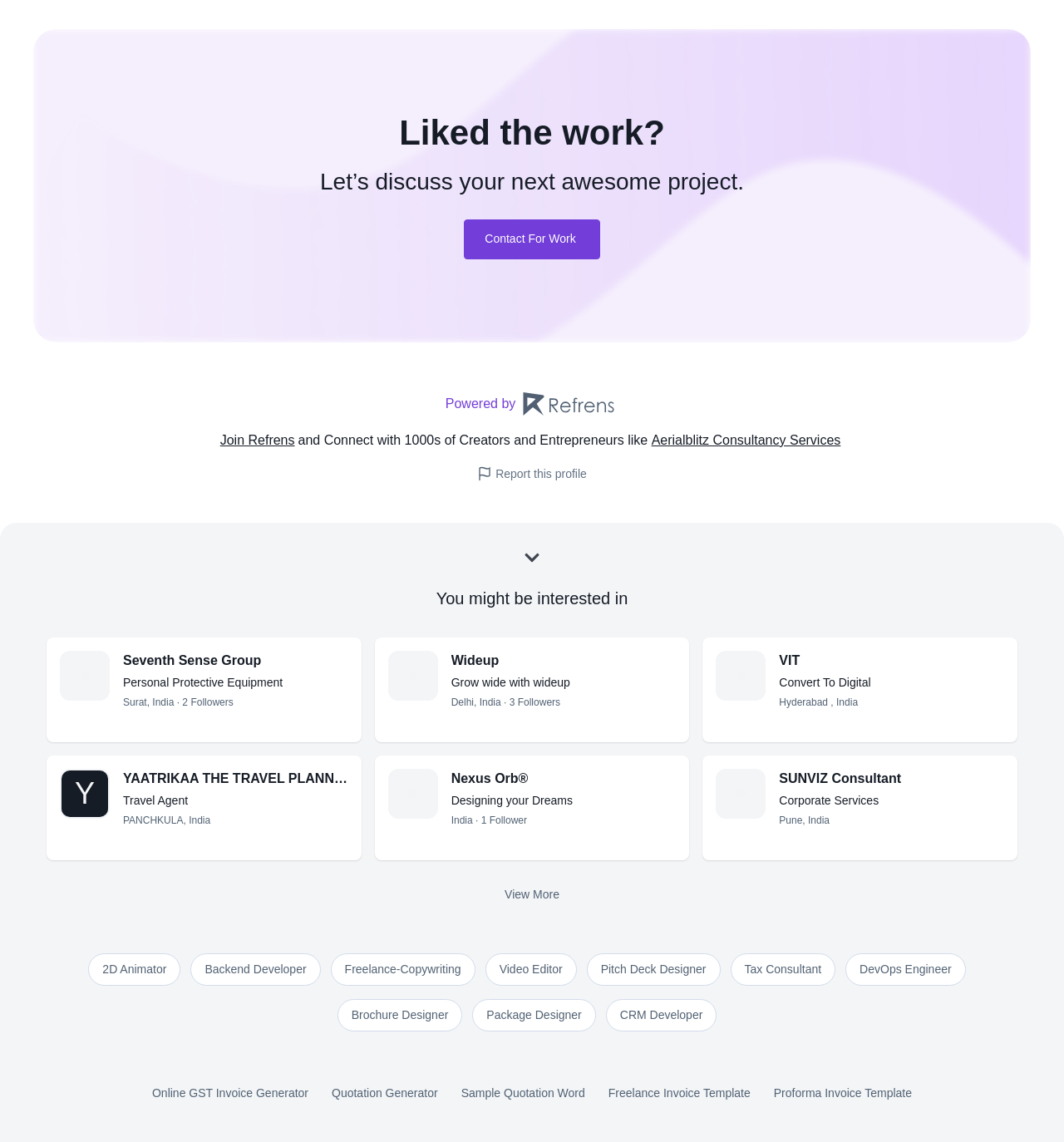Pinpoint the bounding box coordinates of the clickable element needed to complete the instruction: "Check out Seventh Sense Group". The coordinates should be provided as four float numbers between 0 and 1: [left, top, right, bottom].

[0.116, 0.57, 0.327, 0.587]